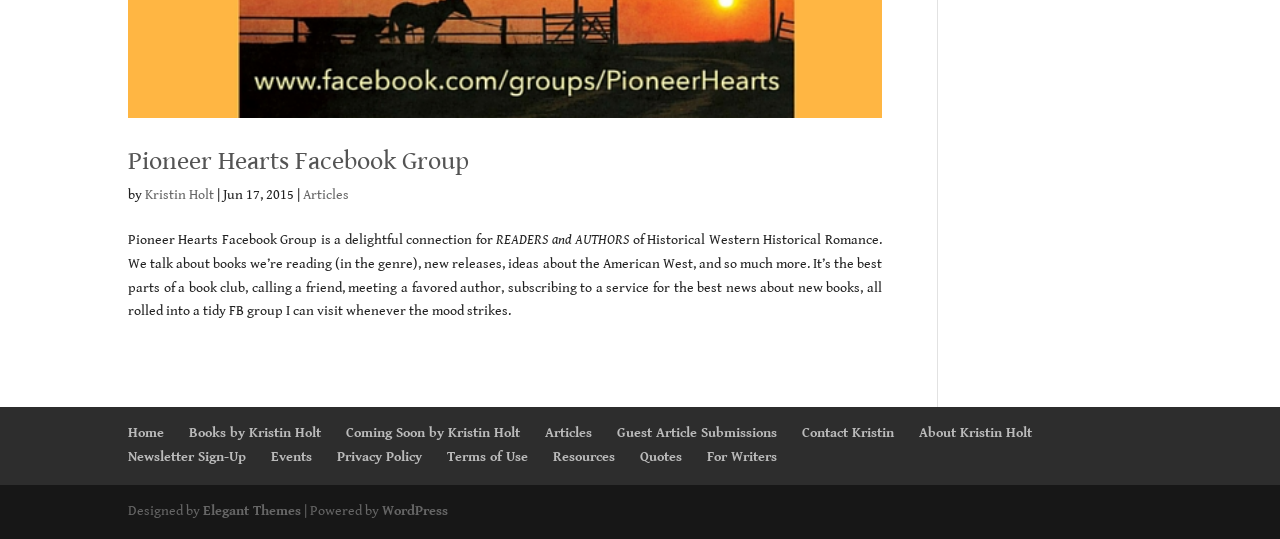Please identify the bounding box coordinates of the area that needs to be clicked to follow this instruction: "view books by Kristin Holt".

[0.148, 0.789, 0.251, 0.819]